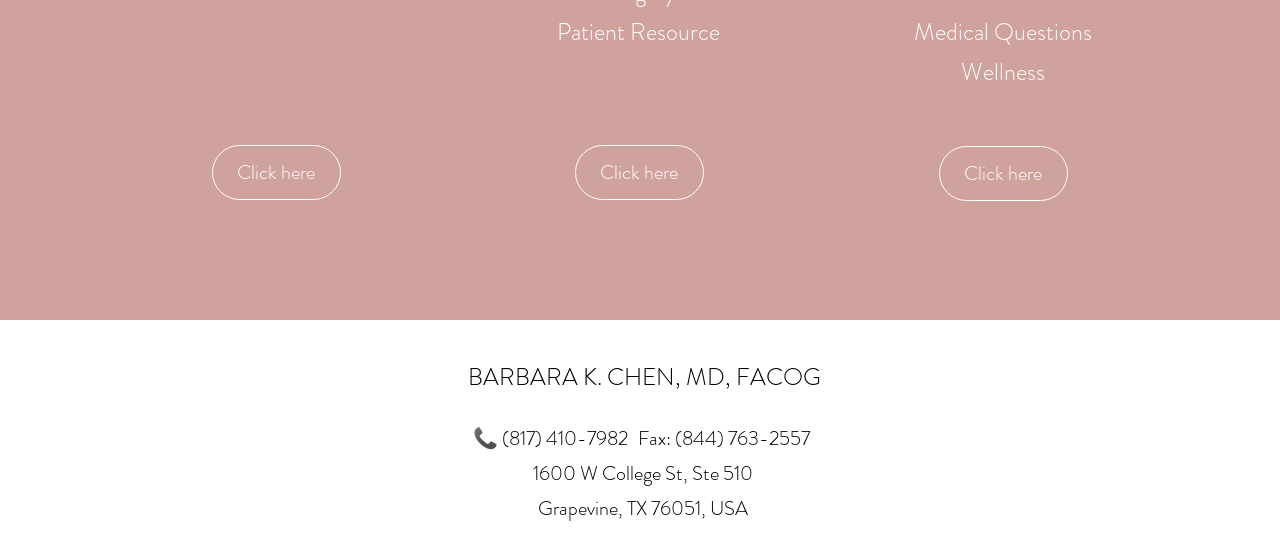Identify the bounding box for the UI element described as: "Returns". Ensure the coordinates are four float numbers between 0 and 1, formatted as [left, top, right, bottom].

None